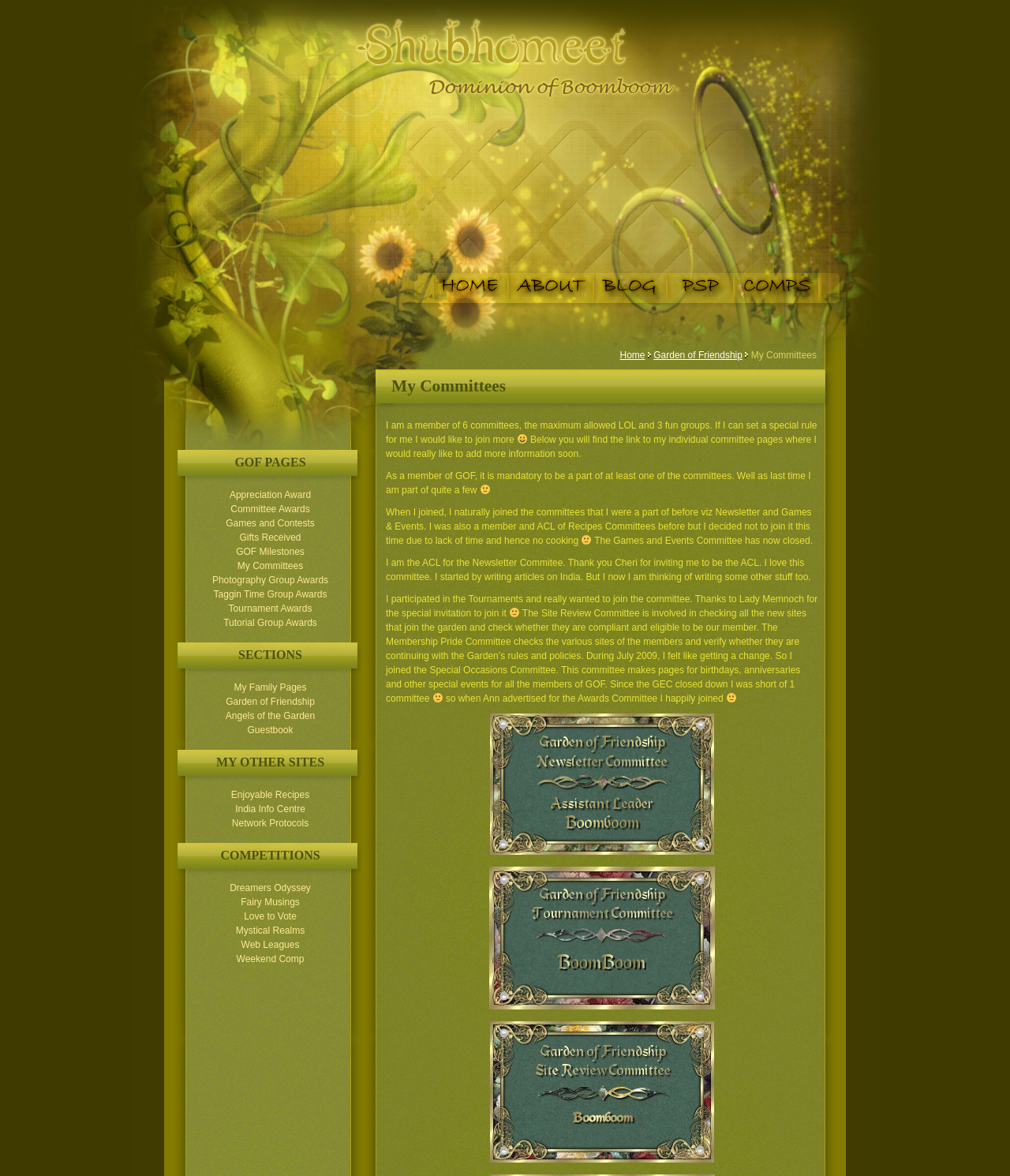Based on the image, please elaborate on the answer to the following question:
How many committees is the author a member of?

The author states 'I am a member of 6 committees, the maximum allowed LOL and 3 fun groups' in the text, indicating that they are a member of 6 committees.